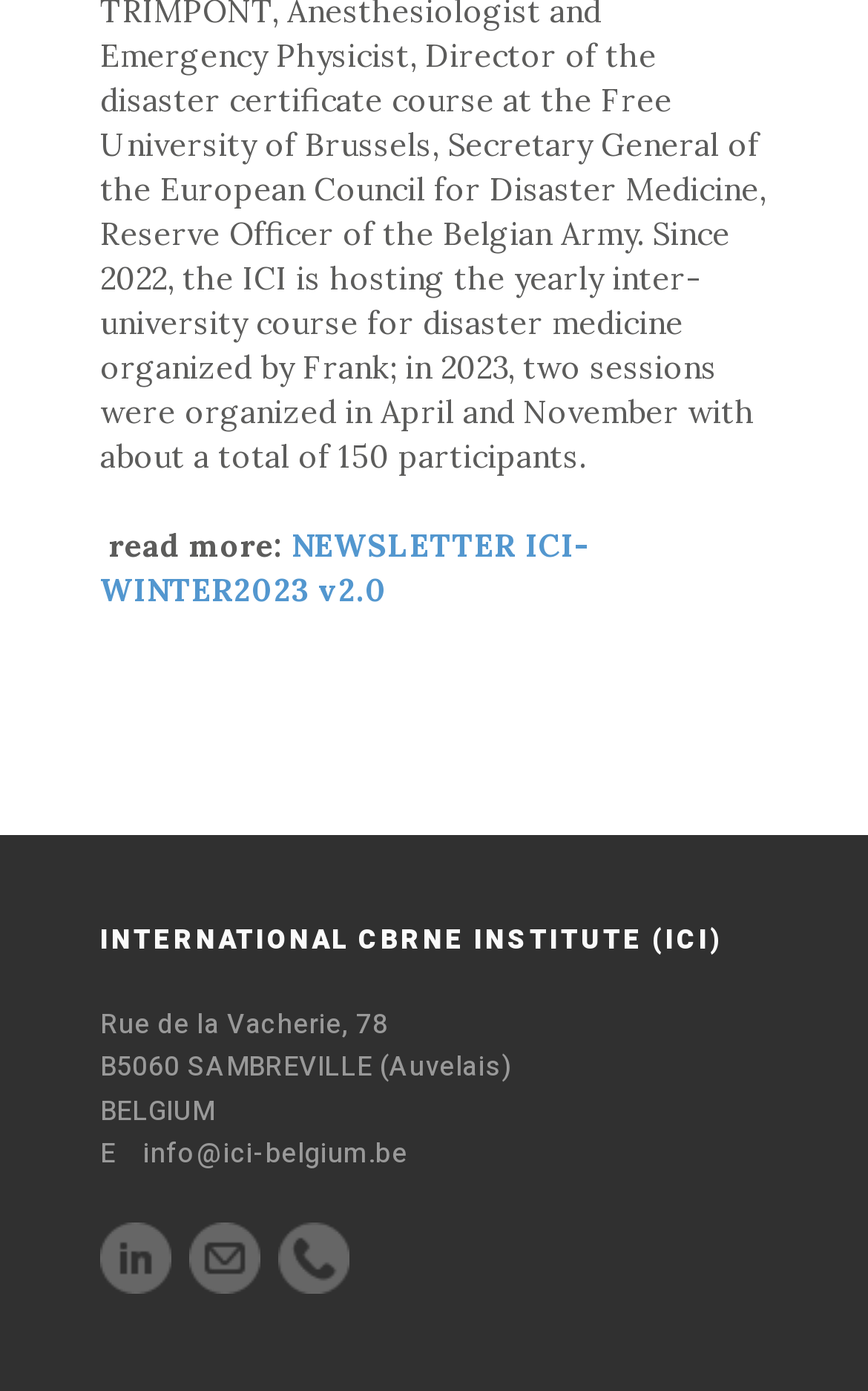What social media platform is linked to the institute? Using the information from the screenshot, answer with a single word or phrase.

Linkedin